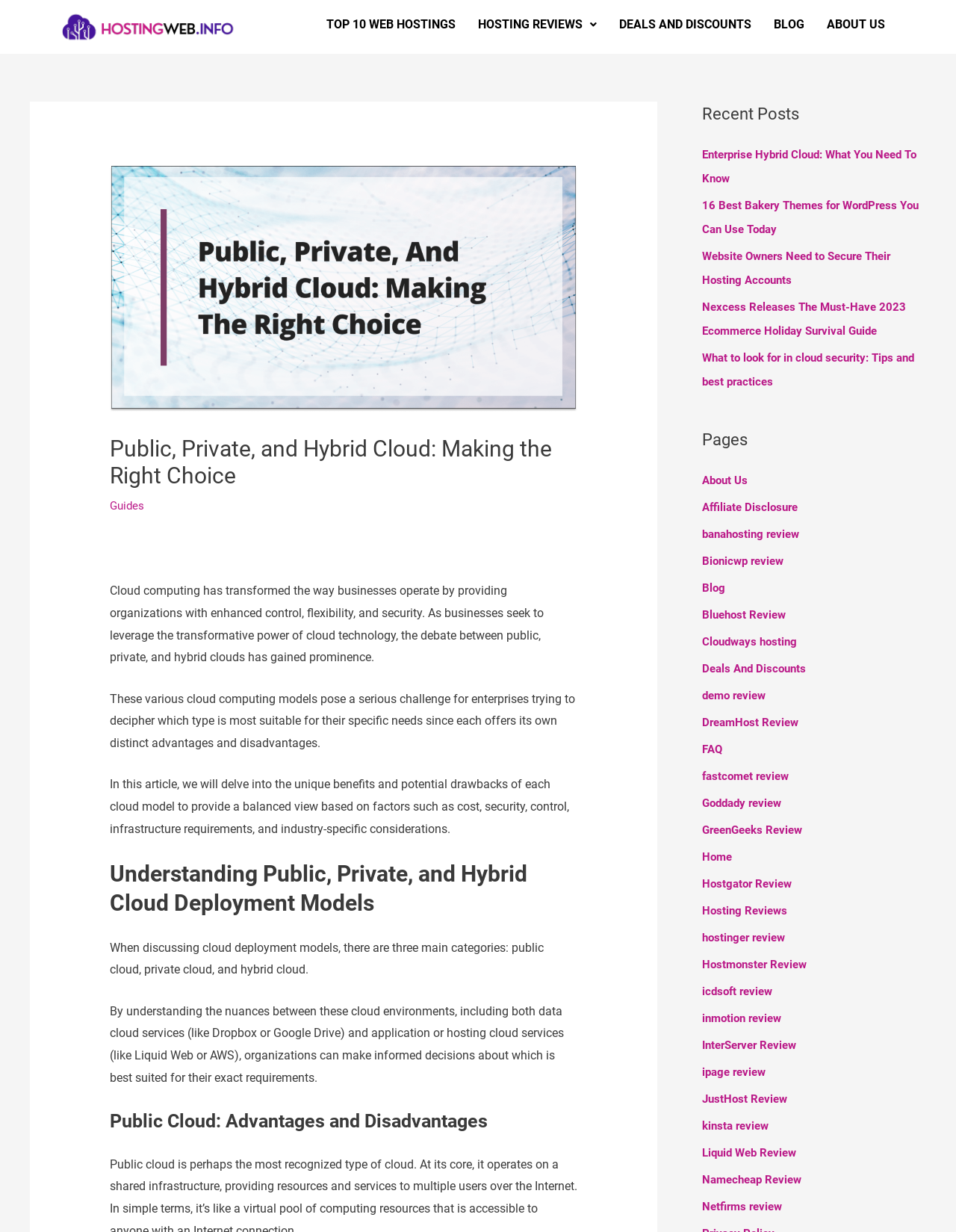Create an elaborate caption for the webpage.

The webpage is about cloud computing, specifically discussing public, private, and hybrid clouds. At the top, there is a logo and a navigation menu with links to "TOP 10 WEB HOSTINGS", "HOSTING REVIEWS", "DEALS AND DISCOUNTS", "BLOG", and "ABOUT US". 

Below the navigation menu, there is a header section with a title "Public, Private, and Hybrid Cloud: Making the Right Choice" and a link to "Guides". The main content of the page is divided into sections, starting with an introduction to cloud computing, followed by a section titled "Understanding Public, Private, and Hybrid Cloud Deployment Models". 

The introduction explains the benefits and challenges of cloud technology, while the deployment models section provides an overview of the three main categories of cloud environments. The page then delves into the advantages and disadvantages of public clouds.

On the right side of the page, there is a complementary section with a heading "Recent Posts" and a list of links to recent articles, including "Enterprise Hybrid Cloud: What You Need To Know" and "What to look for in cloud security: Tips and best practices". Below the recent posts section, there is a "Pages" section with links to various pages on the website, including "About Us", "Affiliate Disclosure", and "Hosting Reviews".